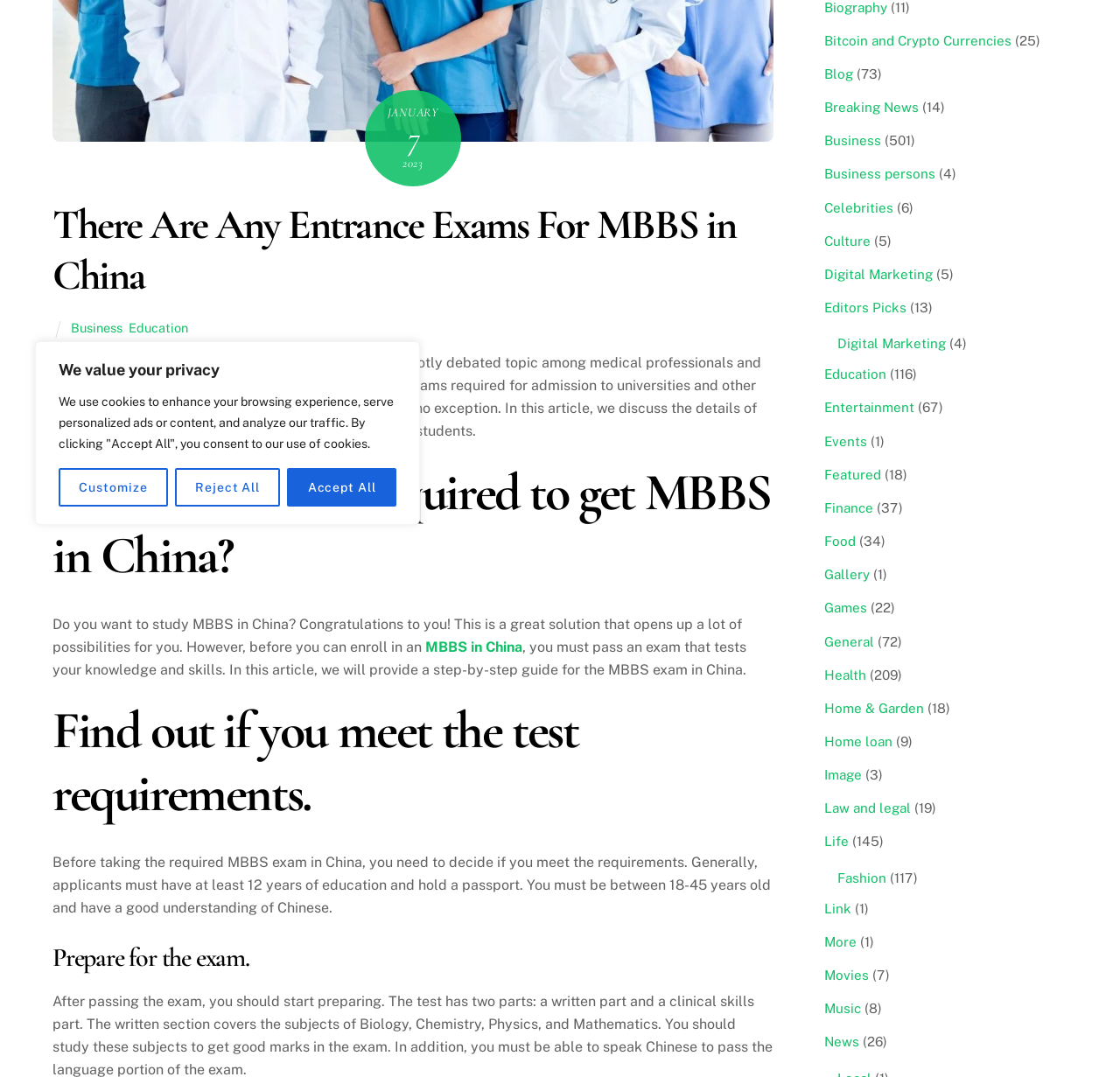Extract the bounding box coordinates for the UI element described by the text: "Link". The coordinates should be in the form of [left, top, right, bottom] with values between 0 and 1.

[0.736, 0.837, 0.76, 0.85]